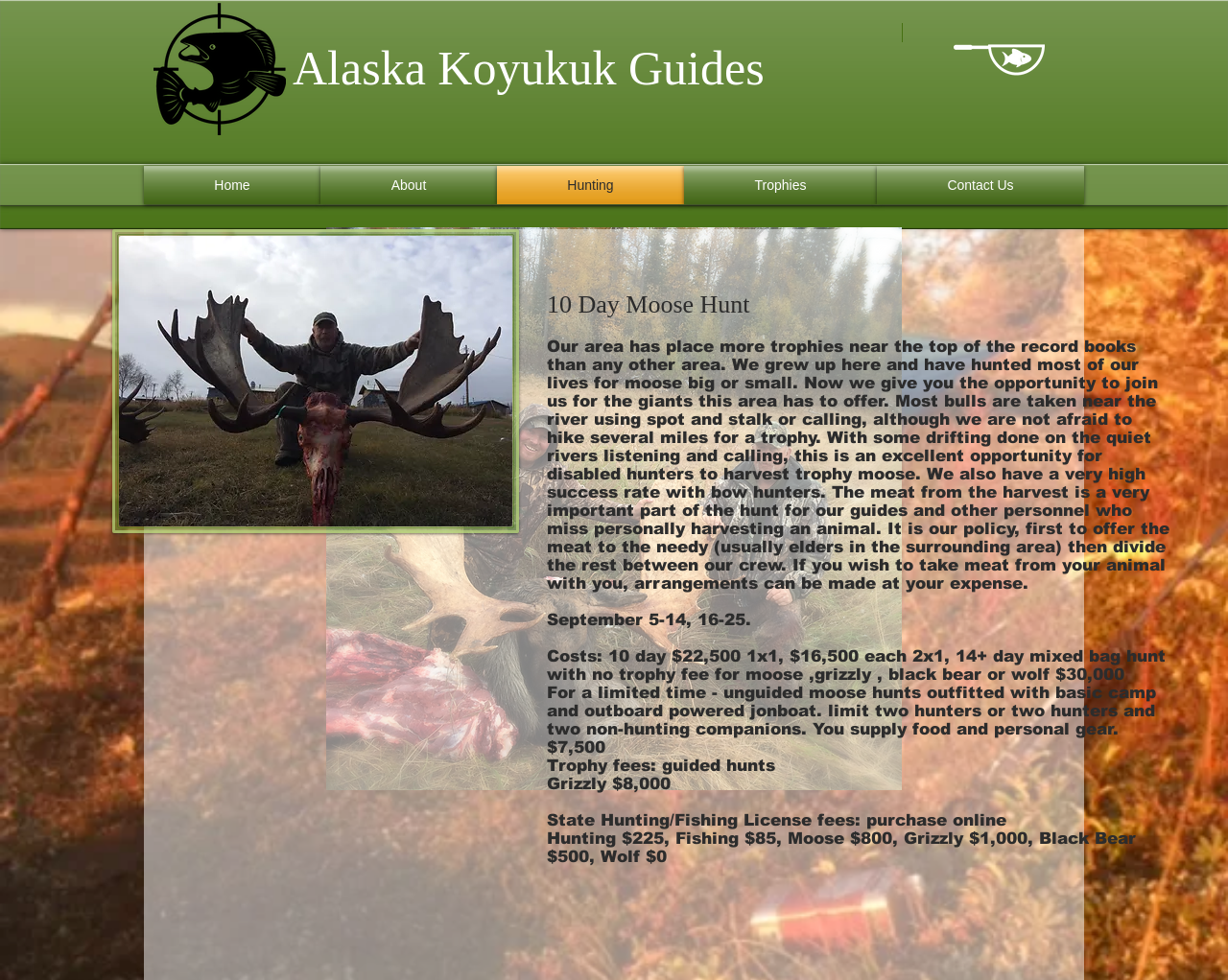Can you identify and provide the main heading of the webpage?

Alaska Koyukuk Guides